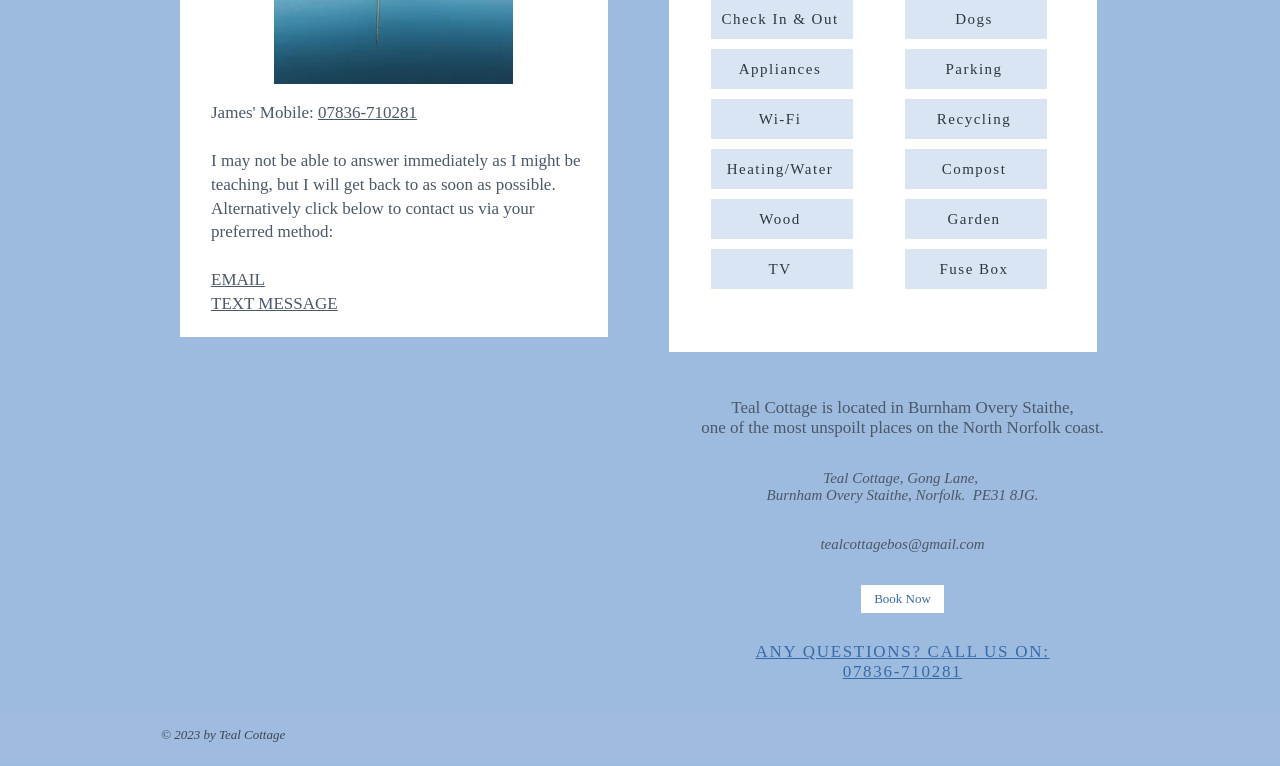Please find the bounding box coordinates of the element's region to be clicked to carry out this instruction: "Click the Instagram link".

[0.839, 0.948, 0.852, 0.969]